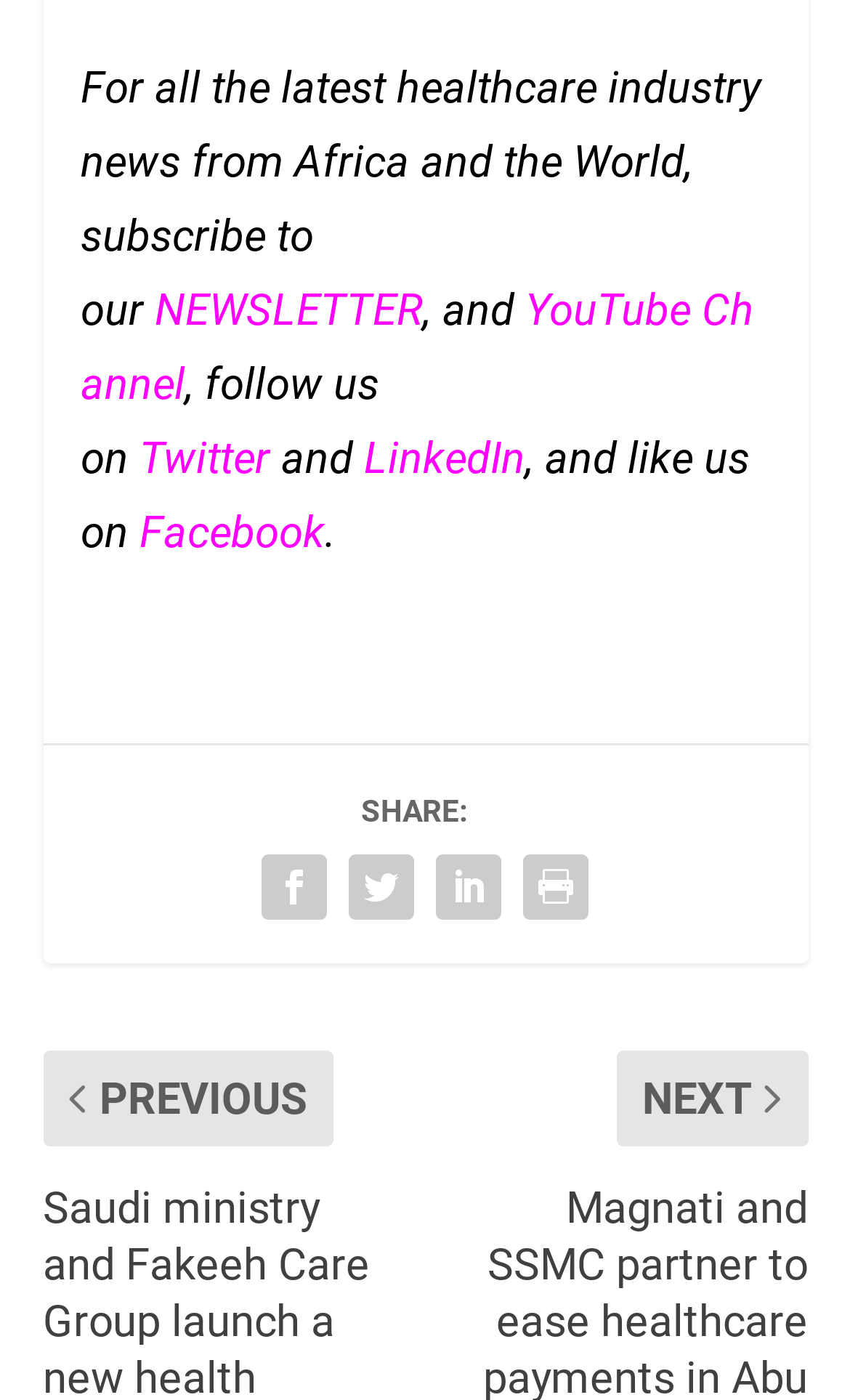Could you please study the image and provide a detailed answer to the question:
What is the purpose of the SHARE section?

The SHARE section is likely intended for users to share content from the webpage, as indicated by the StaticText element 'SHARE:' and the four link elements with icons that resemble sharing icons.